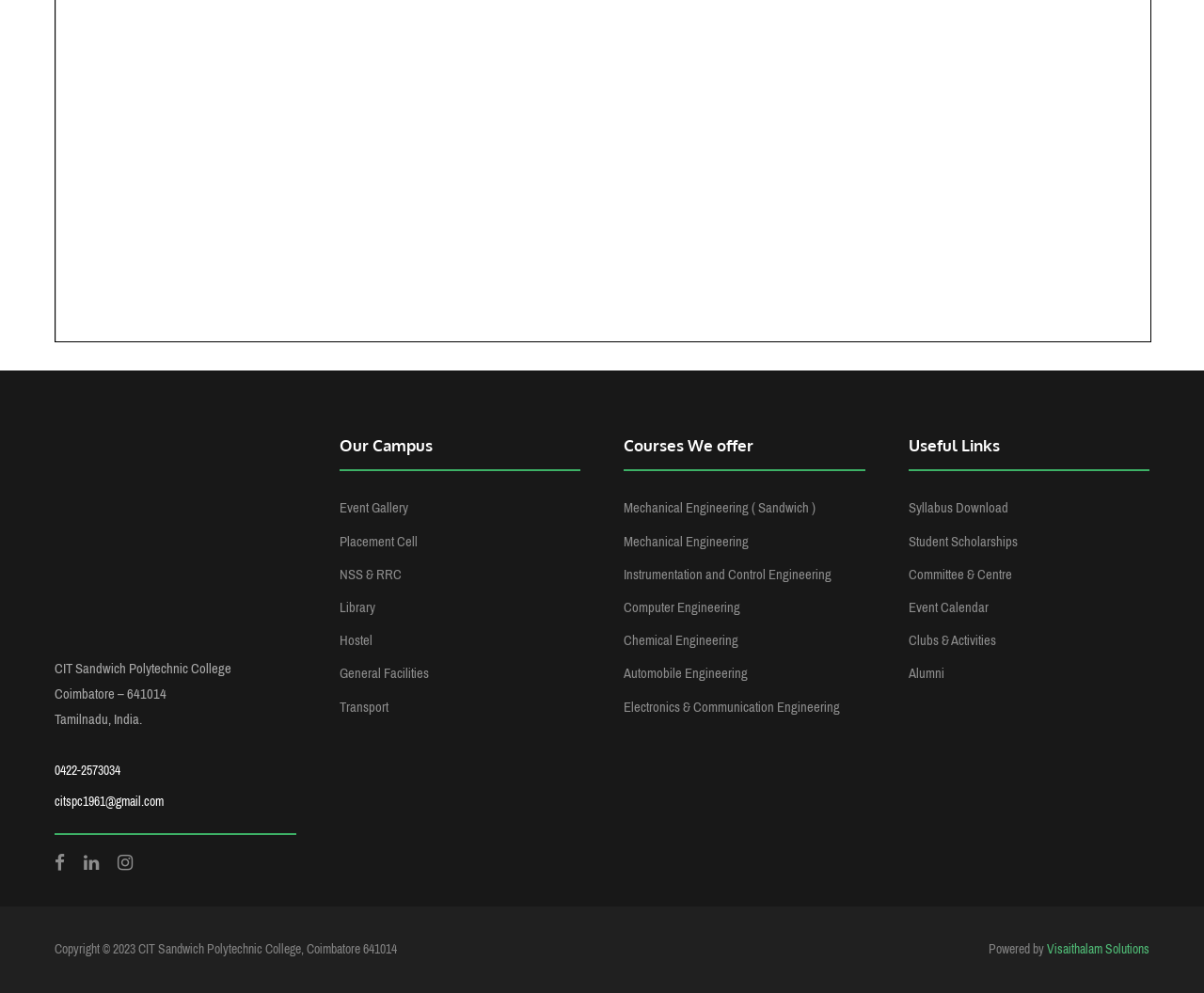Locate the bounding box of the user interface element based on this description: "Health & Fitness".

None